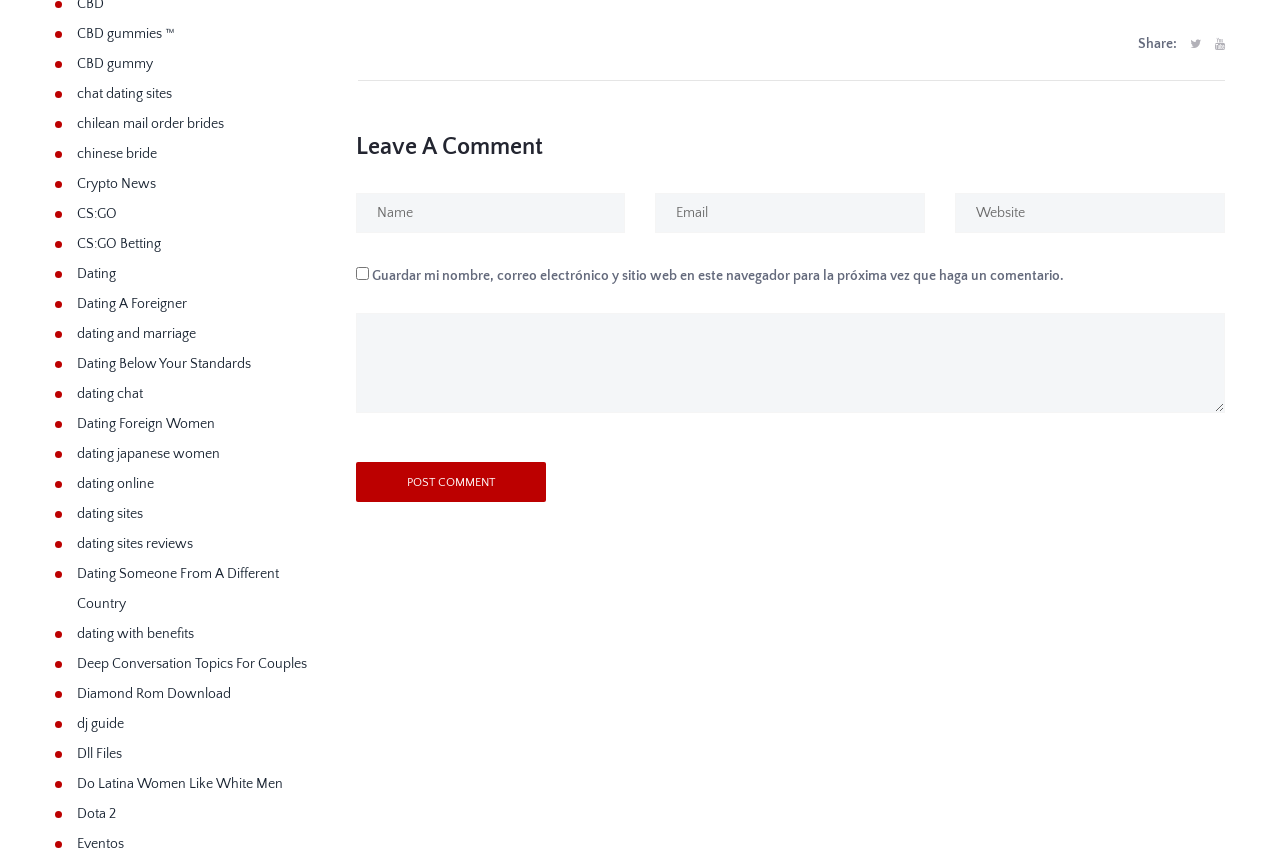Reply to the question below using a single word or brief phrase:
What is the purpose of the textbox at the bottom?

Leave a comment